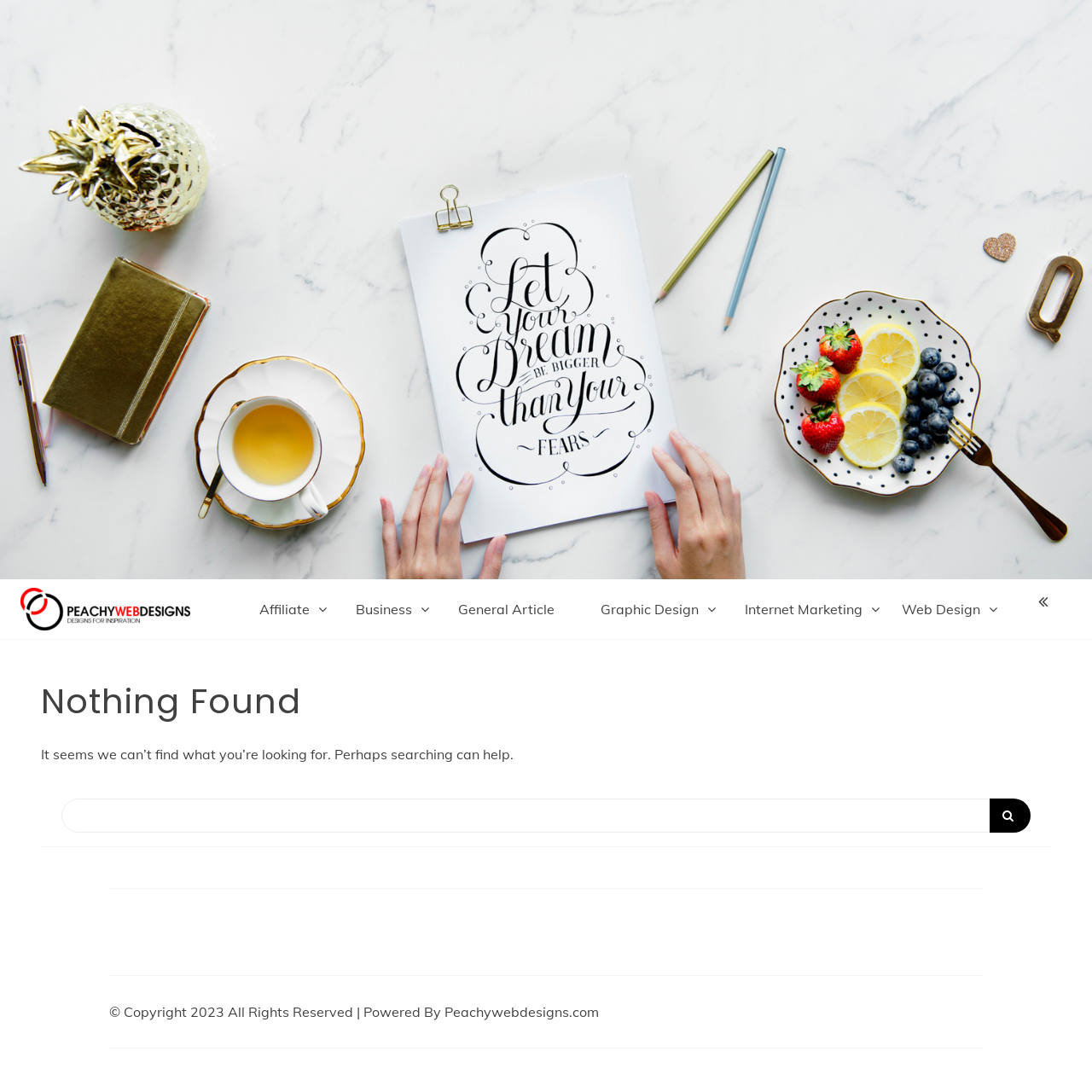Write a detailed summary of the webpage, including text, images, and layout.

The webpage is titled "stomp Archives - Peachy Web Designs" and appears to be a website for a web design company. At the top, there is a large heading that reads "Peachy Web Designs" with a link to the company's homepage. Below this, there is a smaller text that says "Designs for Inspiration".

To the right of the heading, there is a logo image of Peachy Web Designs. Below the logo, there is a row of links with icons, including "Affiliate", "Business", "General Article", "Graphic Design", "Internet Marketing", and "Web Design". Each of these links has a dropdown menu.

The main content of the page is a section with a heading that says "Nothing Found". Below this, there is a paragraph of text that says "It seems we can’t find what you’re looking for. Perhaps searching can help." Next to this text, there is a search box with a button to submit a search query.

At the bottom of the page, there is a footer section with a link to Peachy Web Designs and a copyright notice that says "© Copyright 2023 All Rights Reserved | Powered By" followed by a link to "Peachywebdesigns.com".